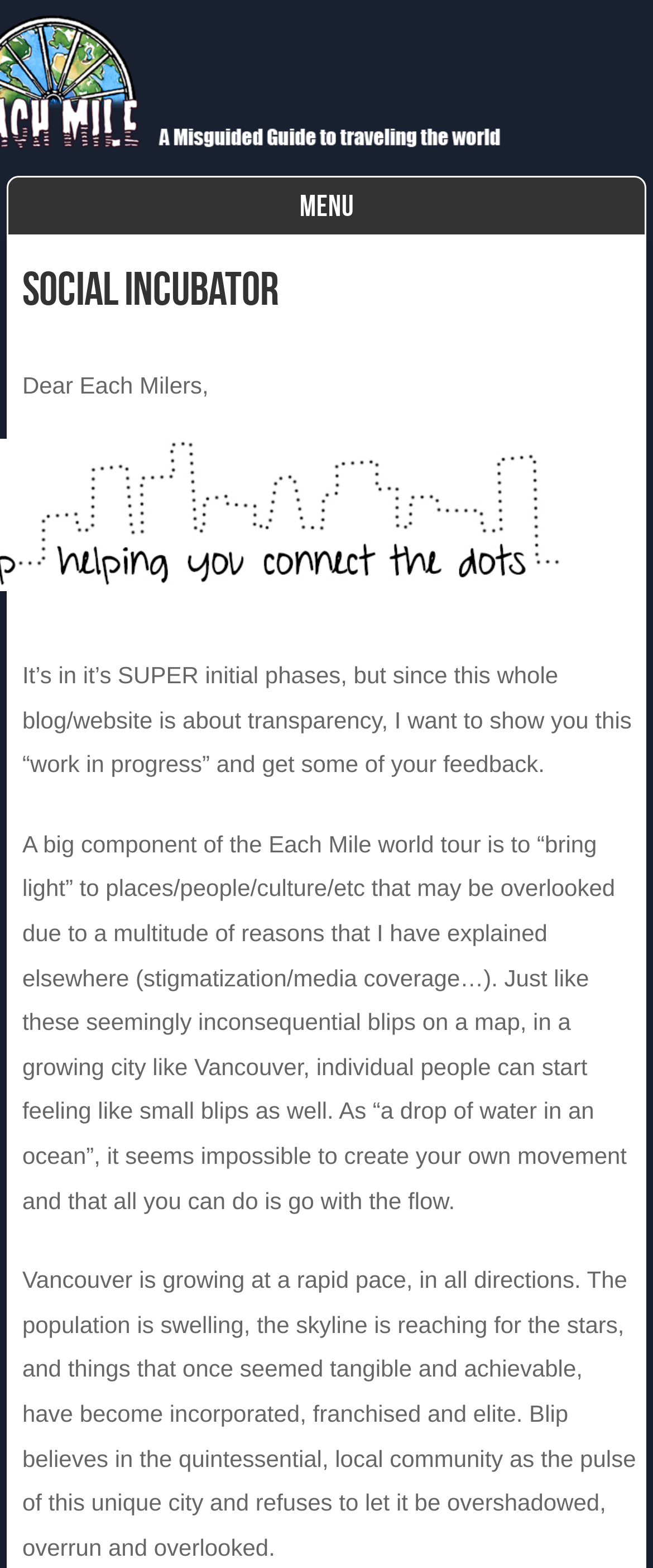What is the name of the component being introduced in the blog post?
Using the visual information from the image, give a one-word or short-phrase answer.

Blip